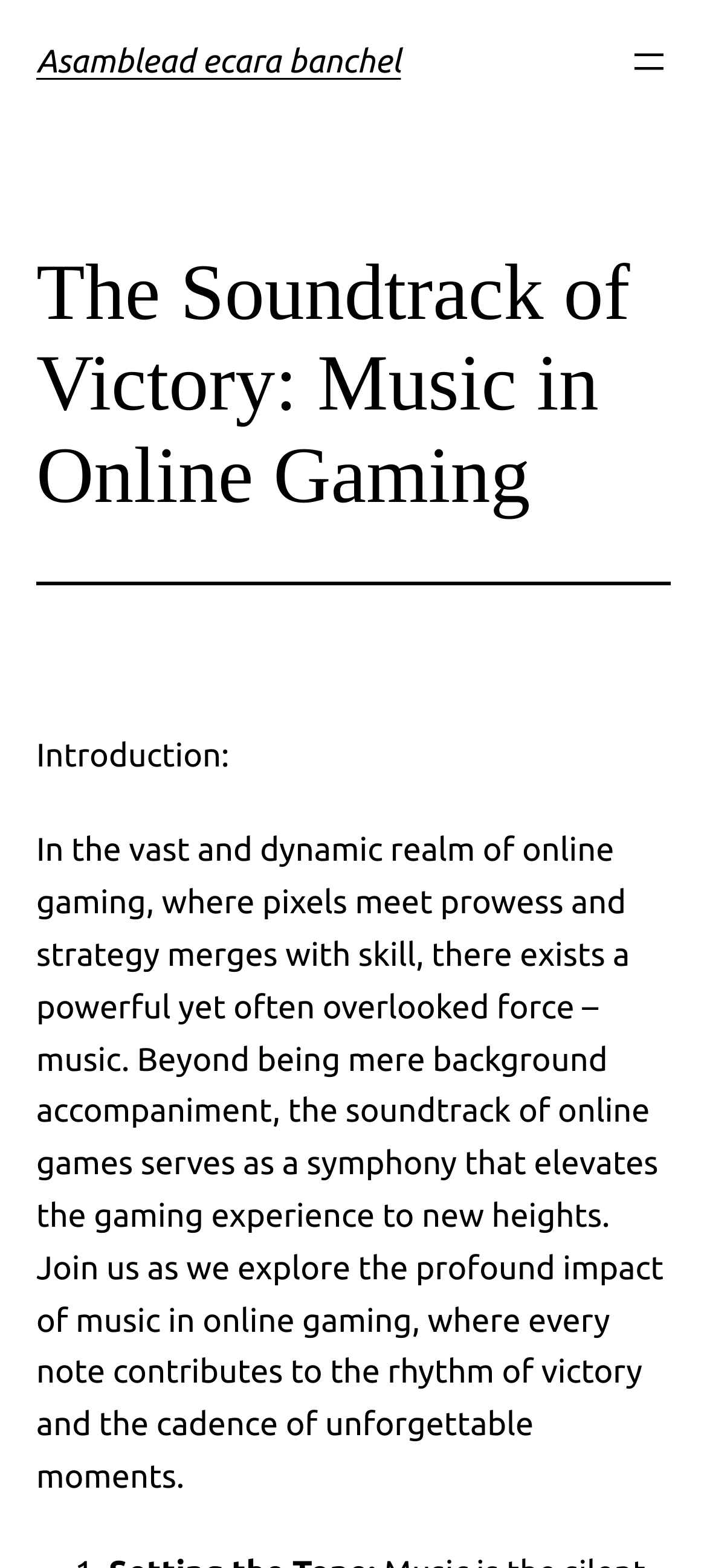Please provide the main heading of the webpage content.

Asamblead ecara banchel